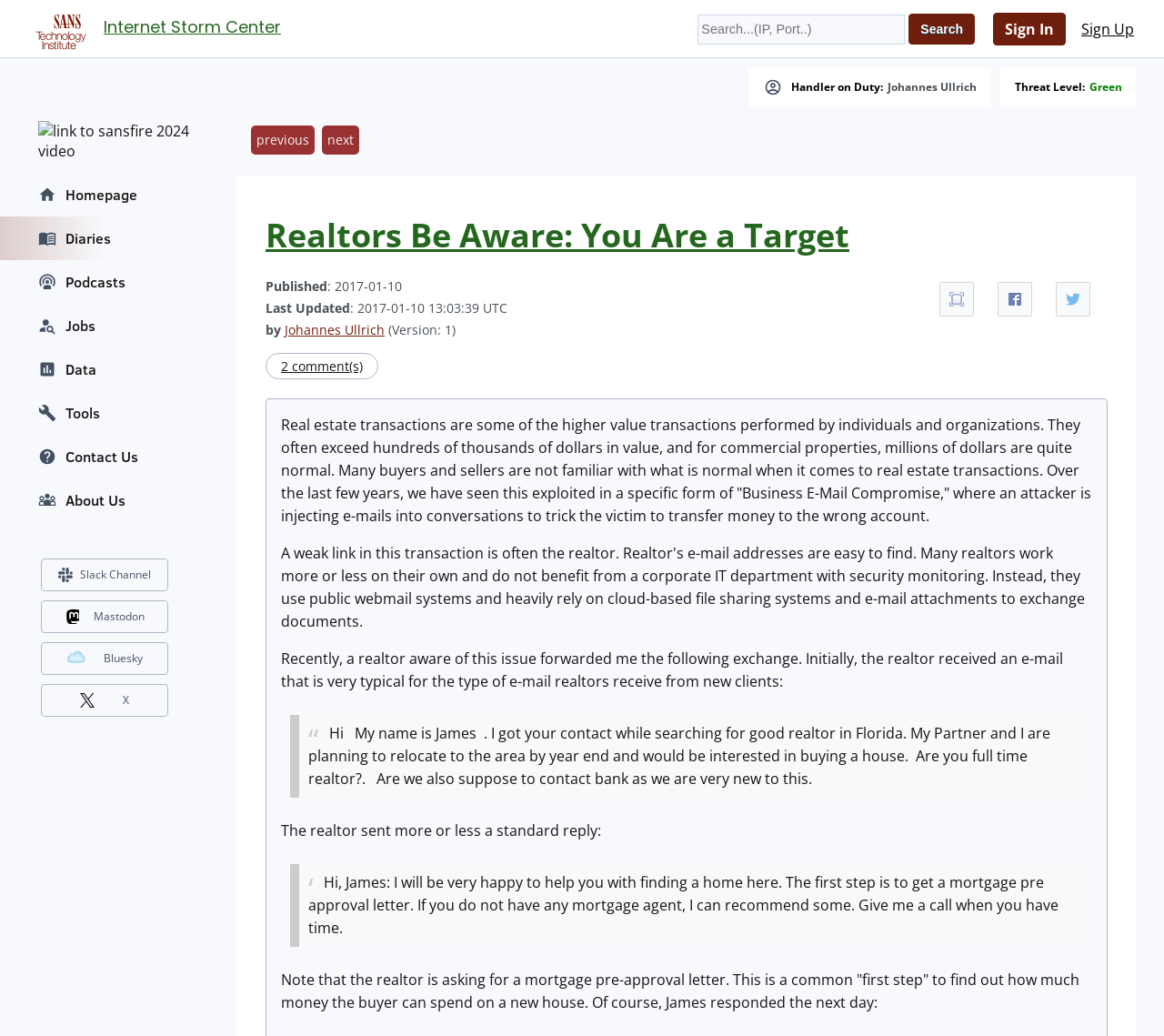Please specify the bounding box coordinates for the clickable region that will help you carry out the instruction: "Sign In".

[0.853, 0.012, 0.916, 0.044]